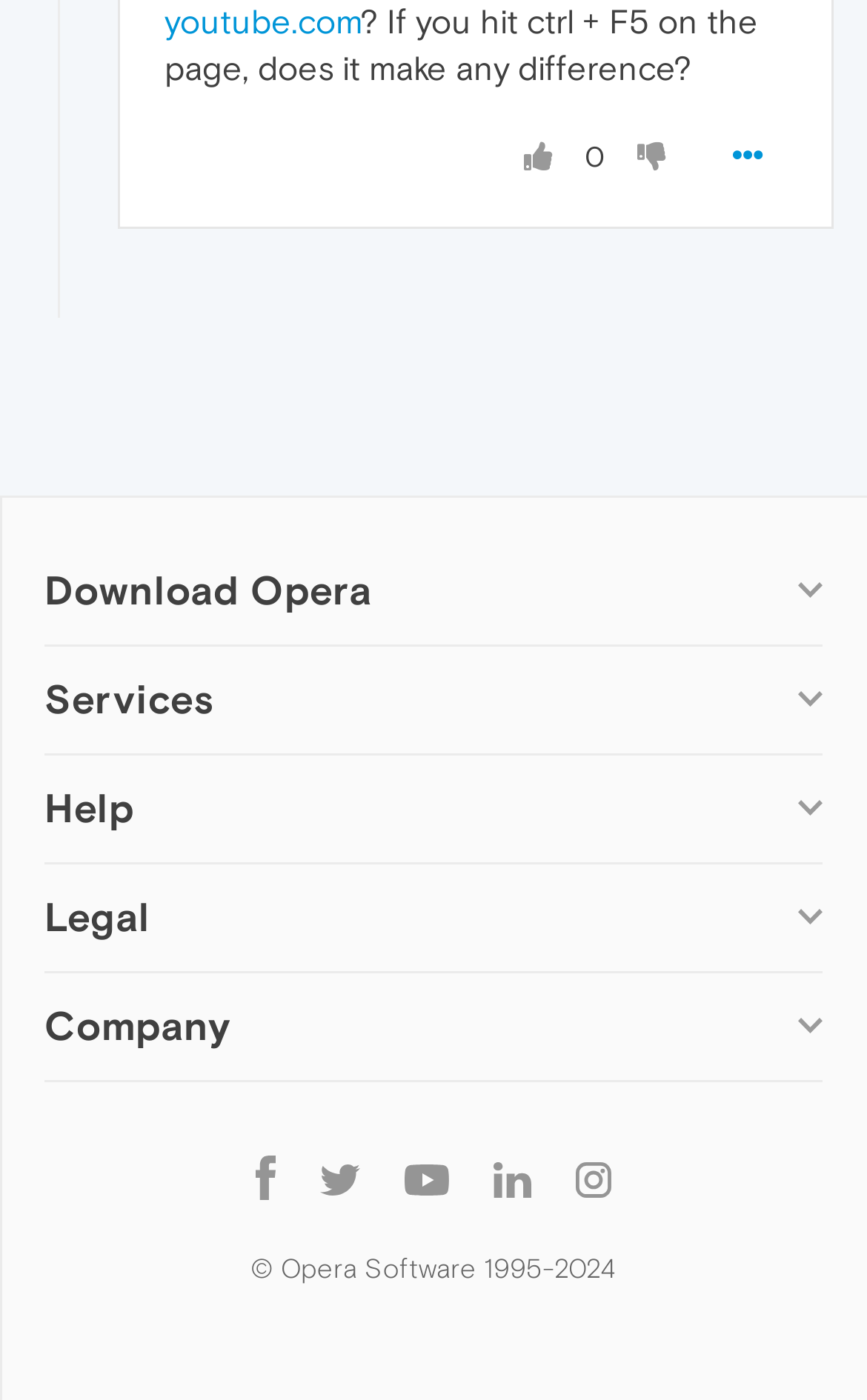Using the element description: "Security", determine the bounding box coordinates. The coordinates should be in the format [left, top, right, bottom], with values between 0 and 1.

[0.051, 0.72, 0.175, 0.742]